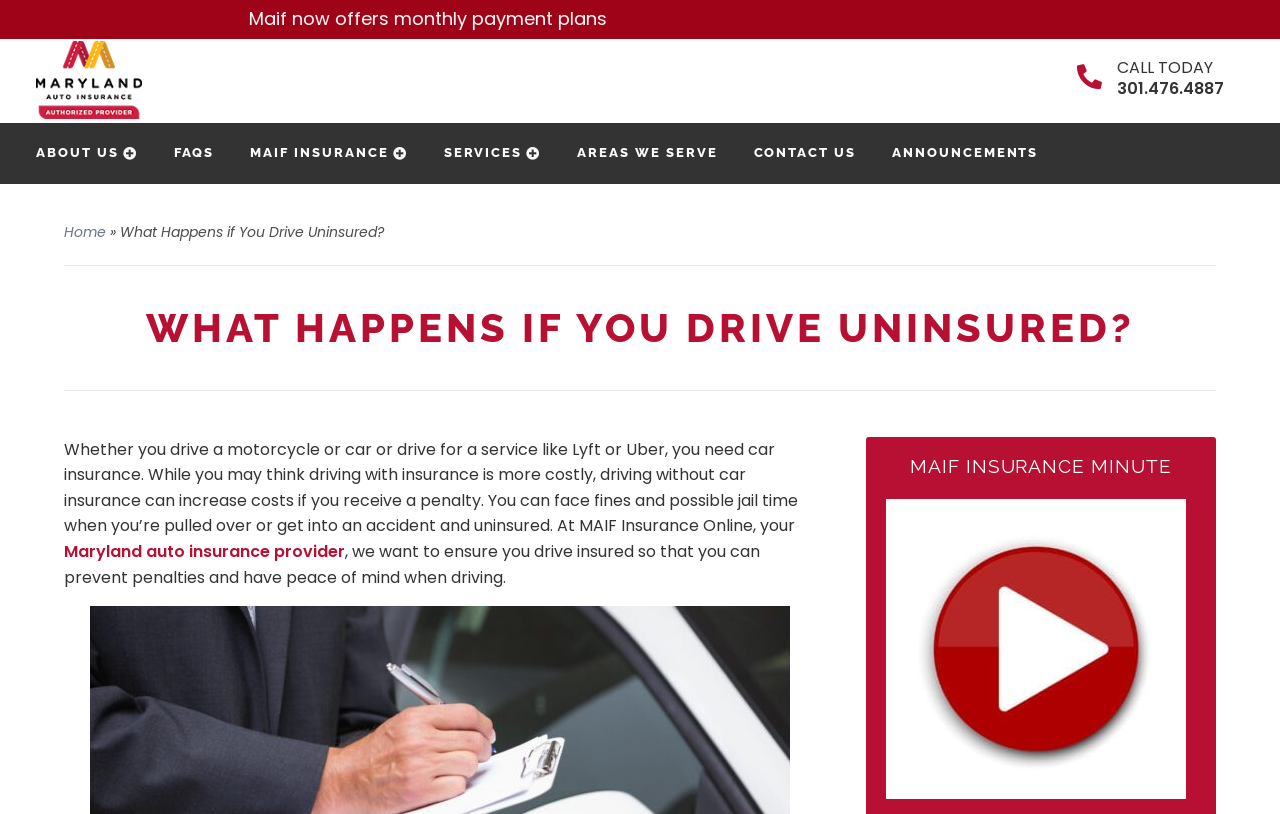What is the alternative to paying fines and possible jail time?
Using the image as a reference, deliver a detailed and thorough answer to the question.

I inferred this by reading the static text element with the bounding box coordinates [0.05, 0.538, 0.623, 0.66] which states 'you can face fines and possible jail time when you’re pulled over or get into an accident and uninsured'.